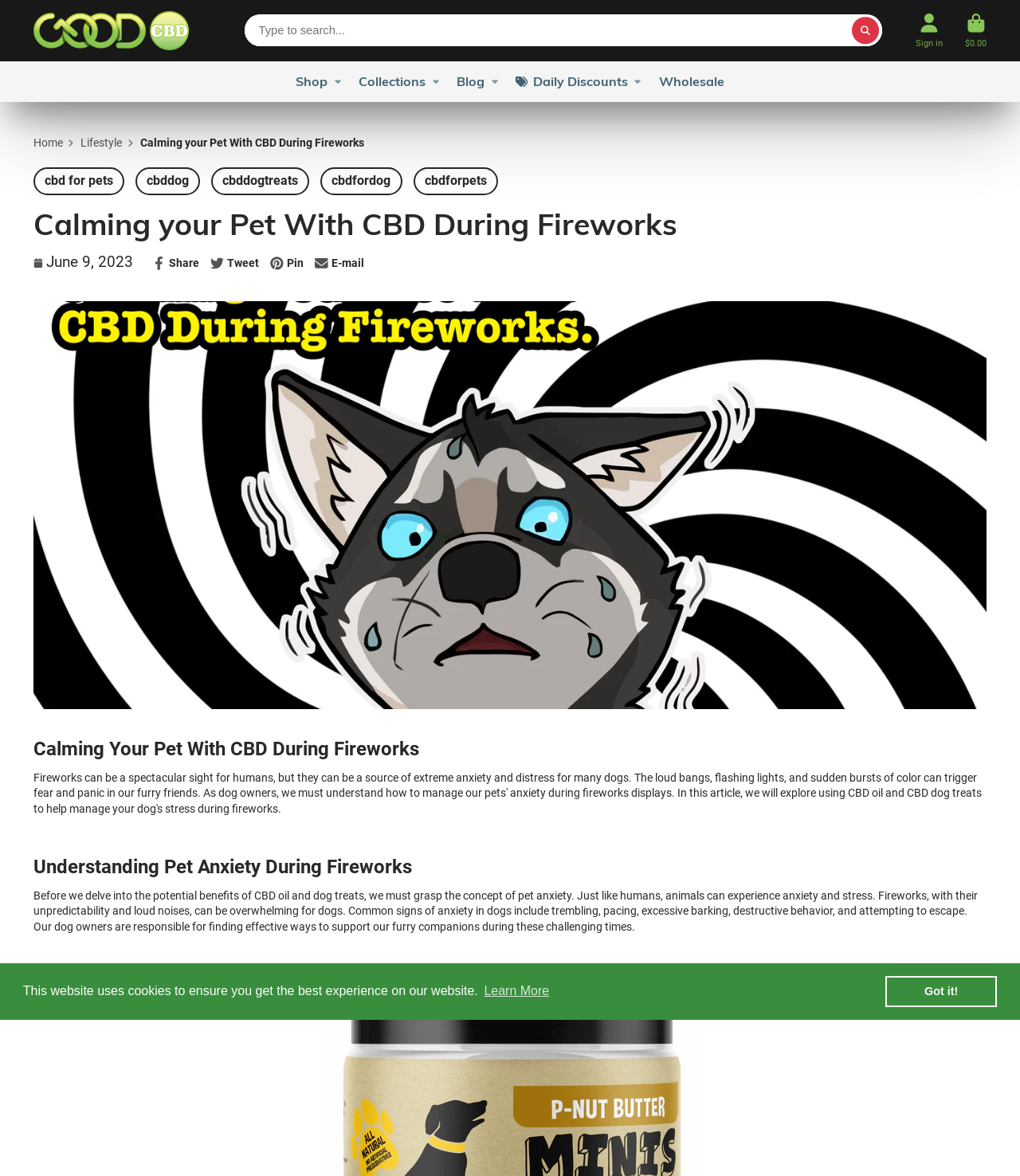What is the purpose of the 'Share' links? Look at the image and give a one-word or short phrase answer.

To share the content on social media